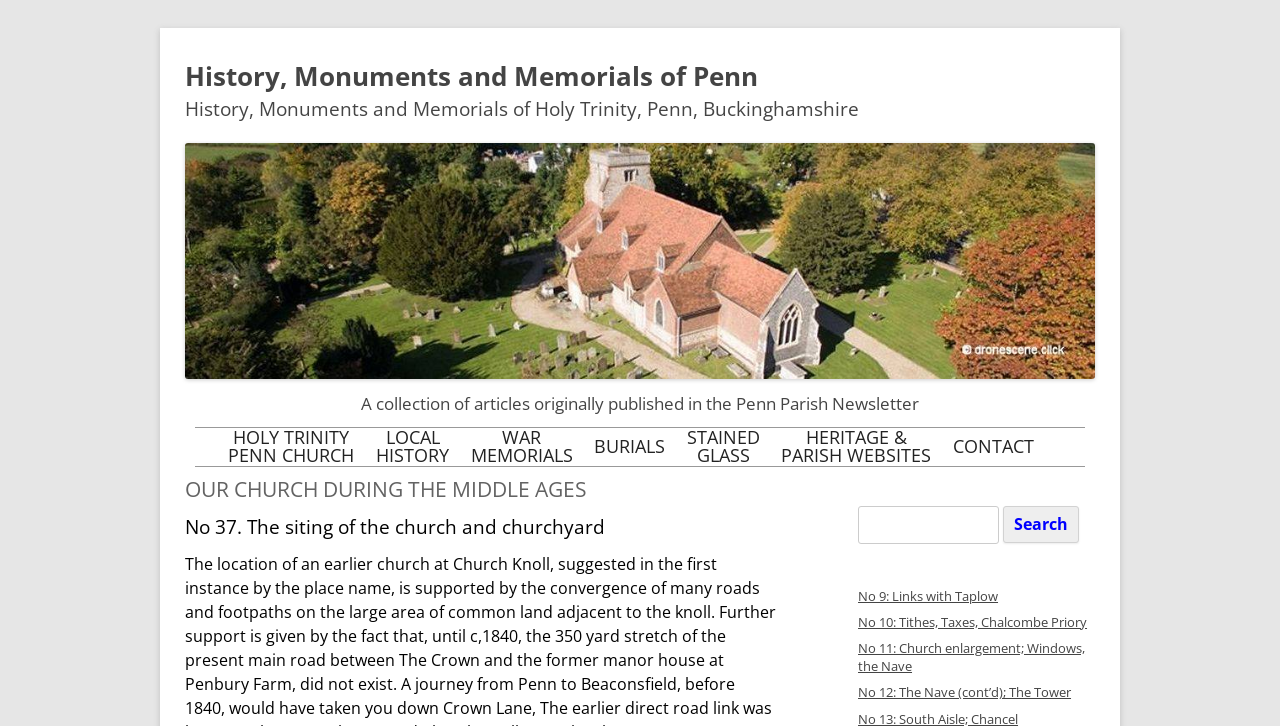Please specify the bounding box coordinates in the format (top-left x, top-left y, bottom-right x, bottom-right y), with values ranging from 0 to 1. Identify the bounding box for the UI component described as follows: Racing Driversof Penn

[0.294, 0.822, 0.45, 0.889]